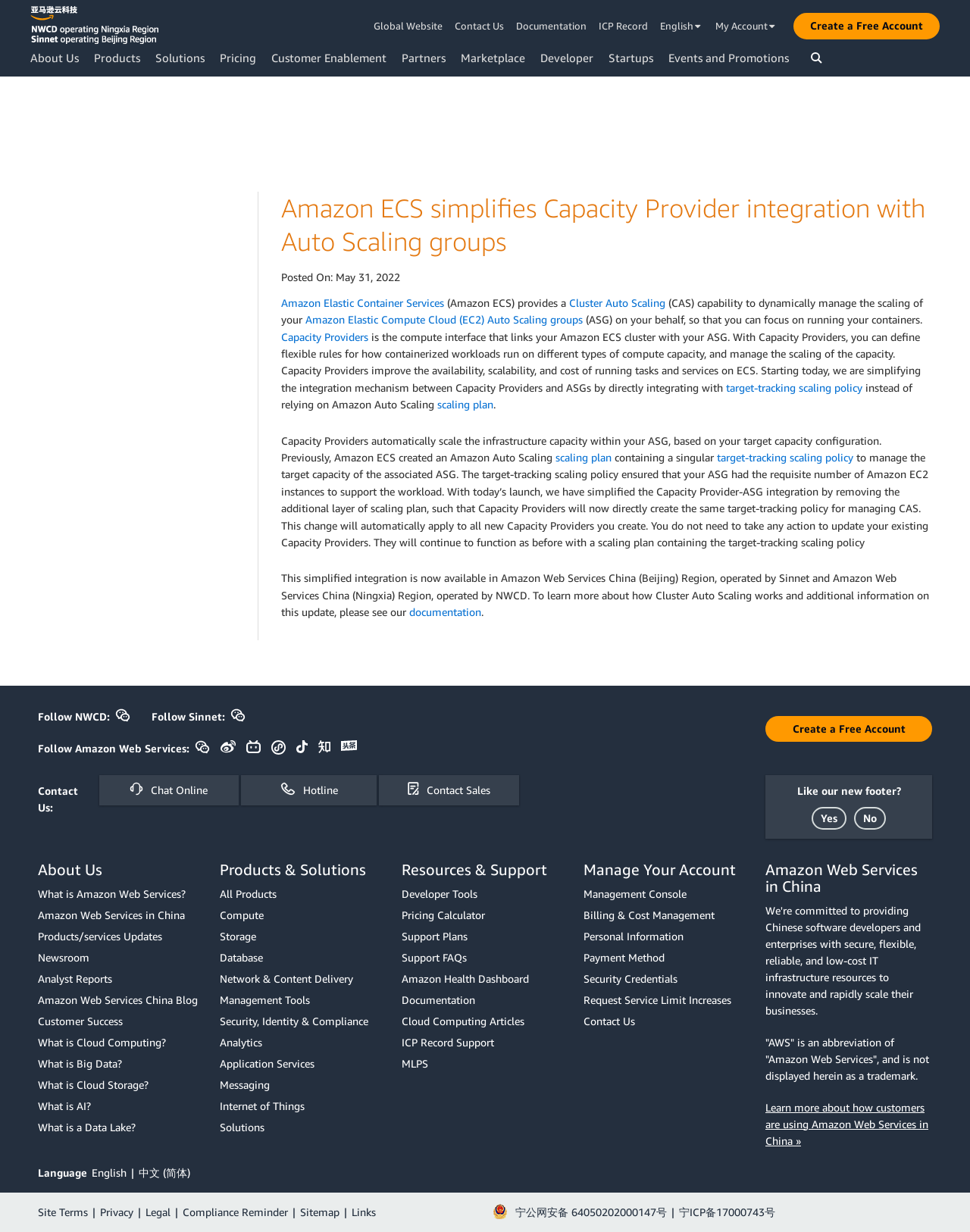Given the webpage screenshot, identify the bounding box of the UI element that matches this description: "Links".

[0.362, 0.978, 0.388, 0.989]